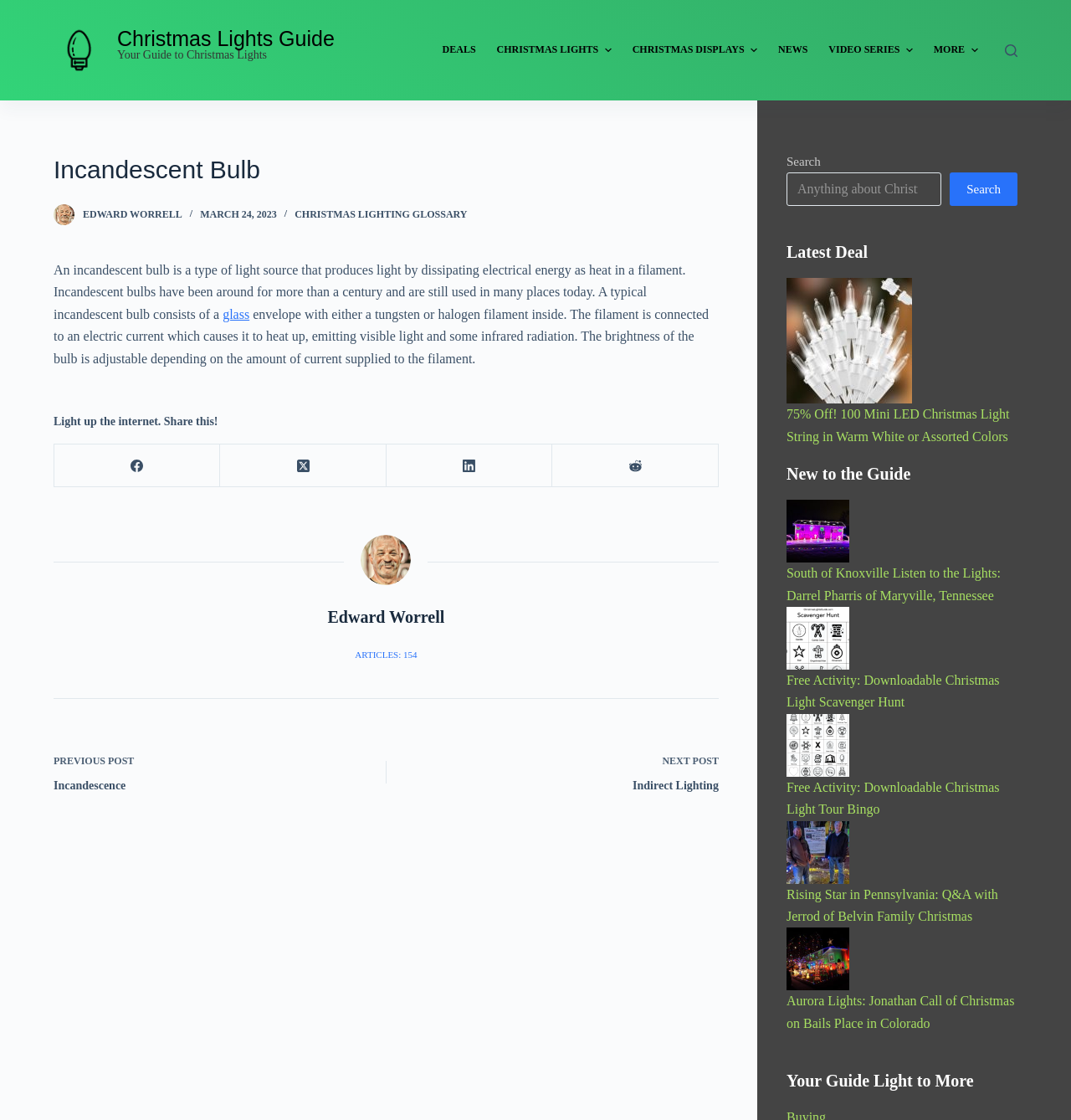What is the purpose of the 'Search' button?
Answer briefly with a single word or phrase based on the image.

To search the website